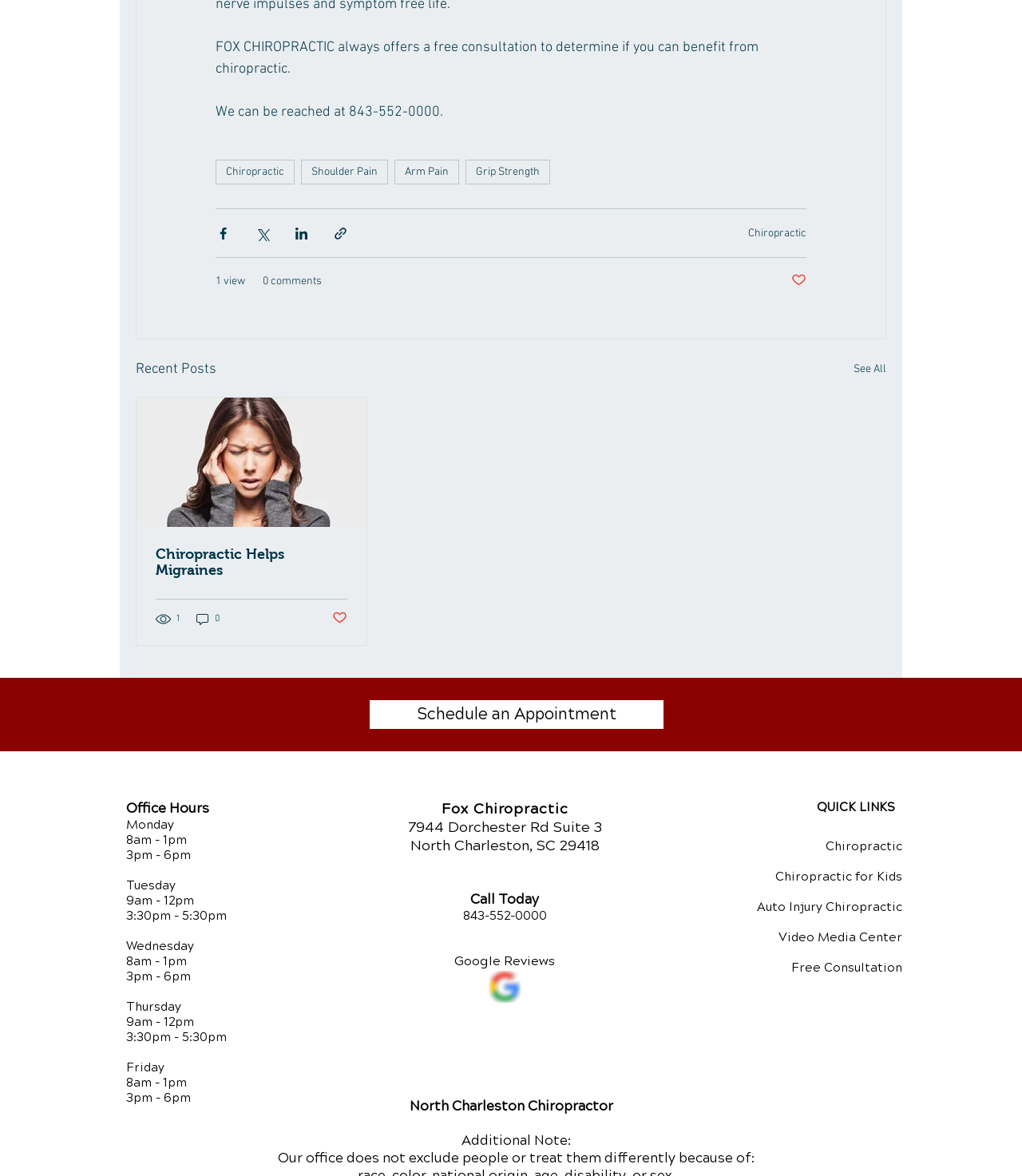Identify the bounding box for the described UI element. Provide the coordinates in (top-left x, top-left y, bottom-right x, bottom-right y) format with values ranging from 0 to 1: Post not marked as liked

[0.774, 0.232, 0.789, 0.247]